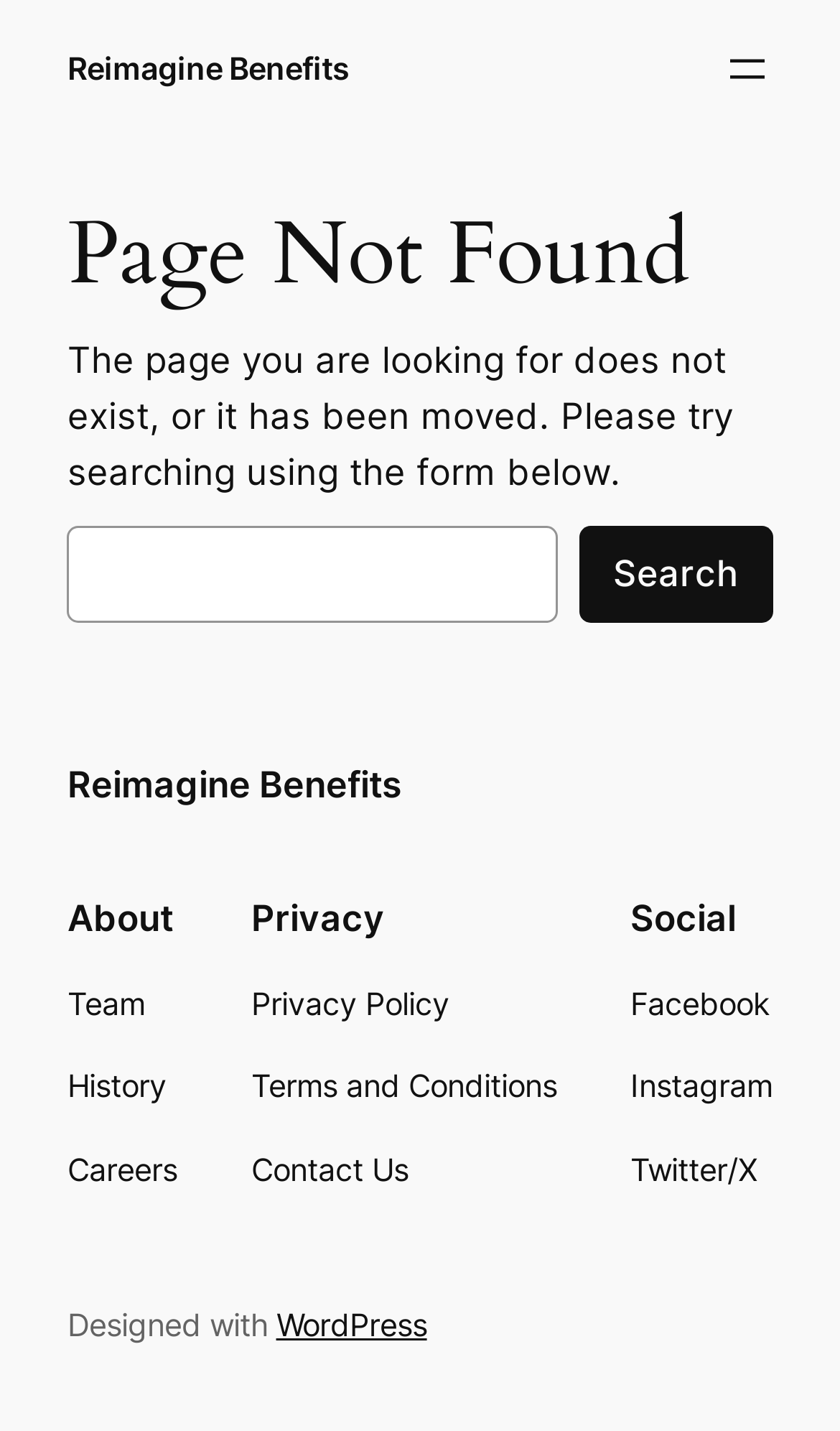Please identify the bounding box coordinates of the clickable region that I should interact with to perform the following instruction: "Go to About page". The coordinates should be expressed as four float numbers between 0 and 1, i.e., [left, top, right, bottom].

[0.08, 0.626, 0.211, 0.656]